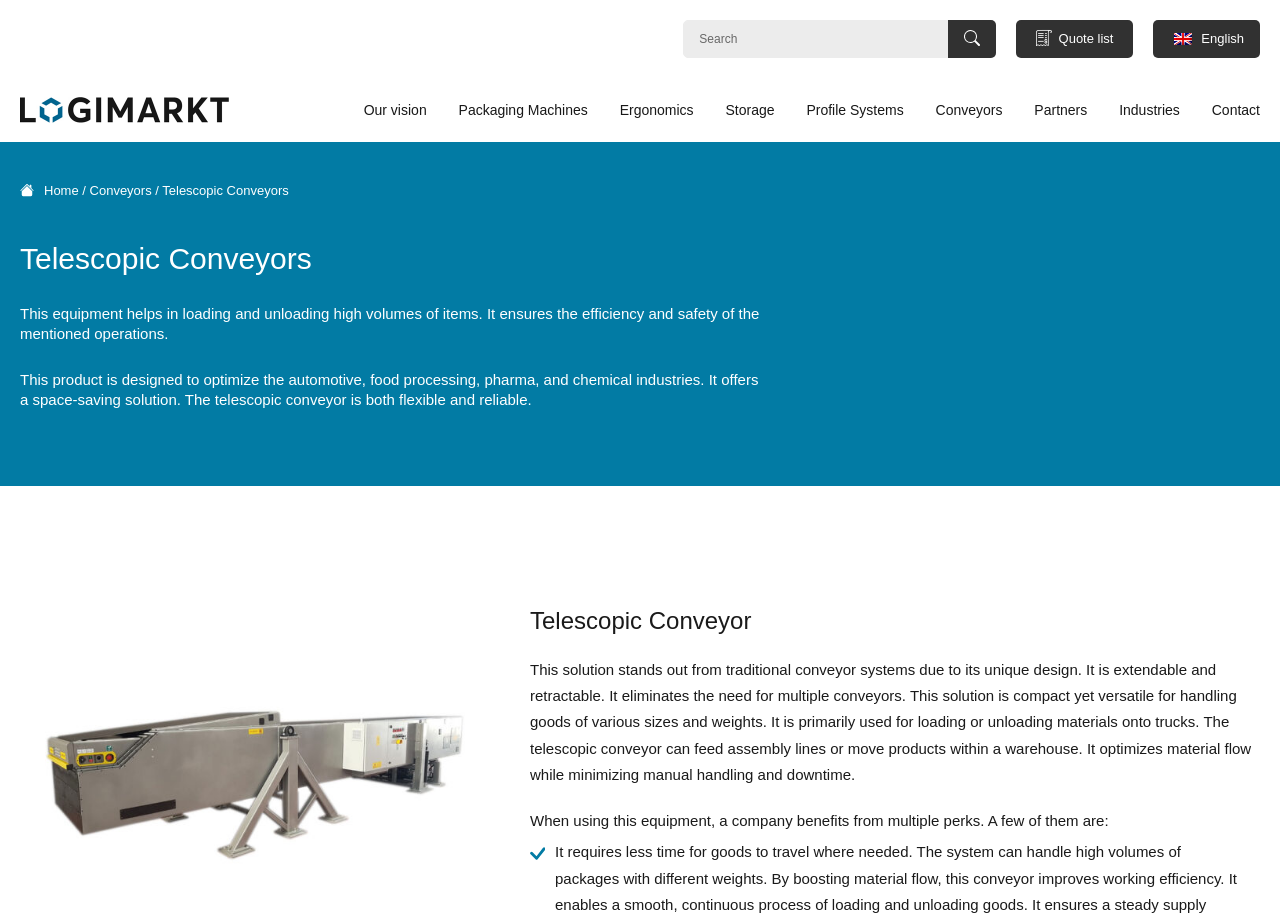What industries can benefit from Telescopic Conveyors?
Carefully examine the image and provide a detailed answer to the question.

According to the webpage, Telescopic Conveyors are designed to optimize the automotive, food processing, pharma, and chemical industries, offering a space-saving solution.